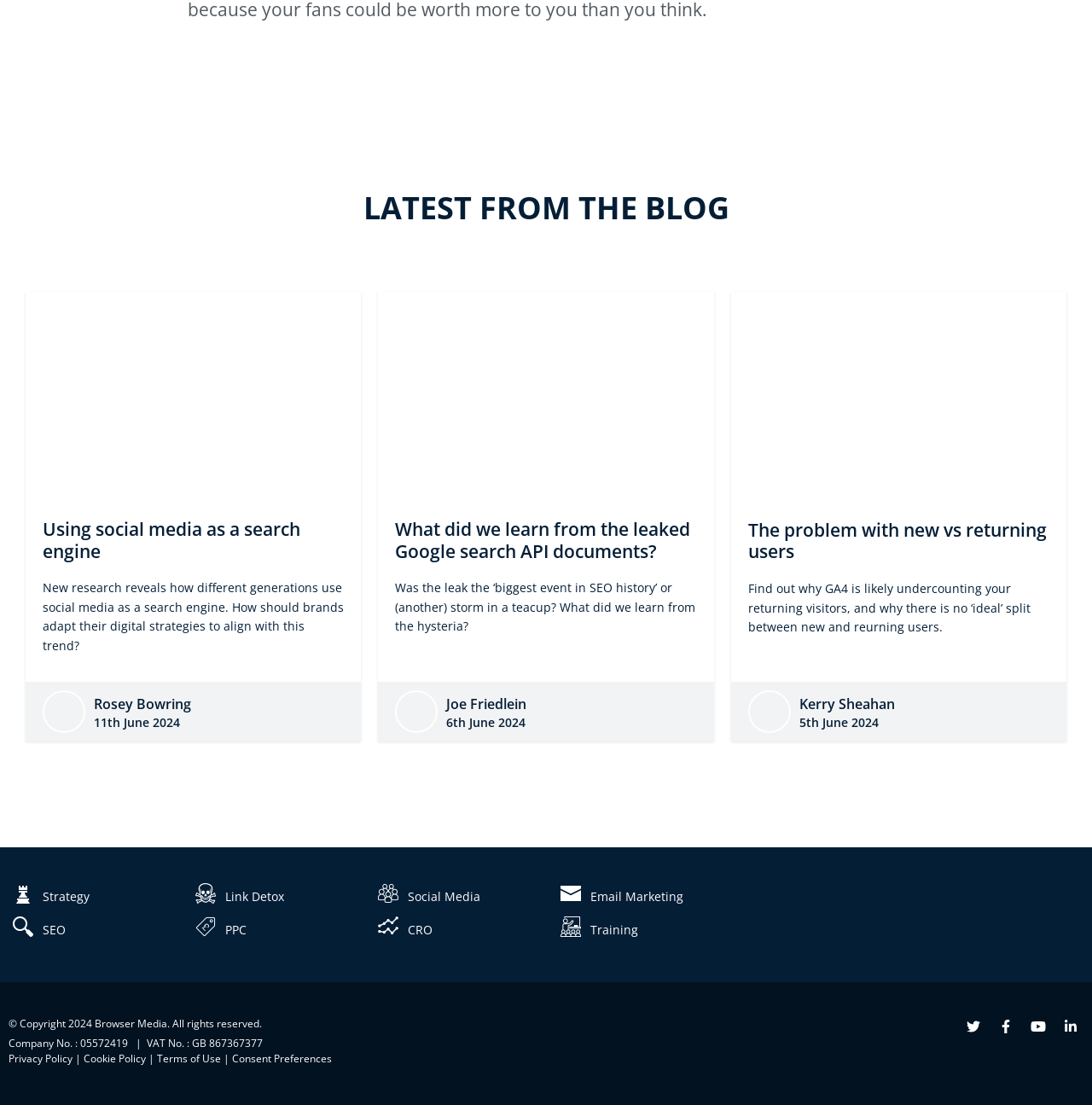What is the topic of the first blog post?
Answer with a single word or short phrase according to what you see in the image.

Social media as a search engine